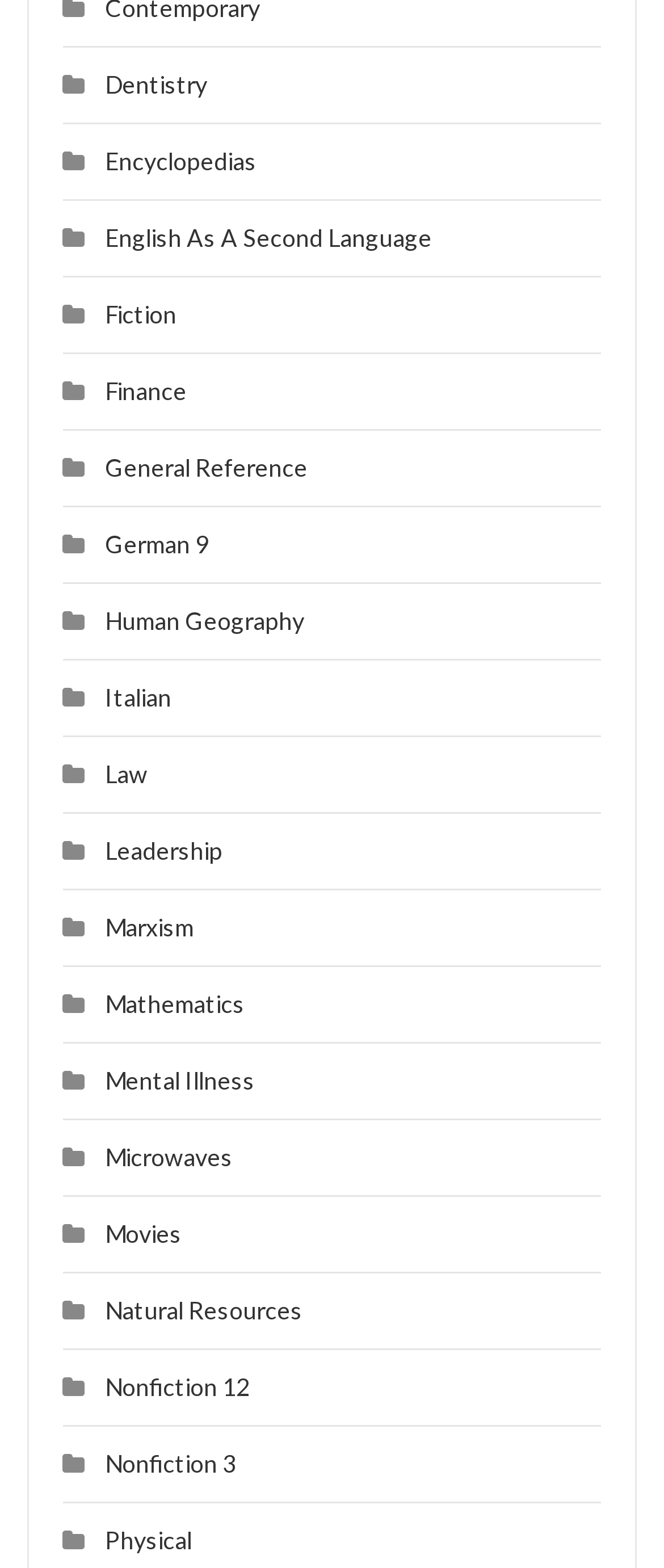Indicate the bounding box coordinates of the element that must be clicked to execute the instruction: "View Mathematics". The coordinates should be given as four float numbers between 0 and 1, i.e., [left, top, right, bottom].

[0.158, 0.631, 0.368, 0.649]